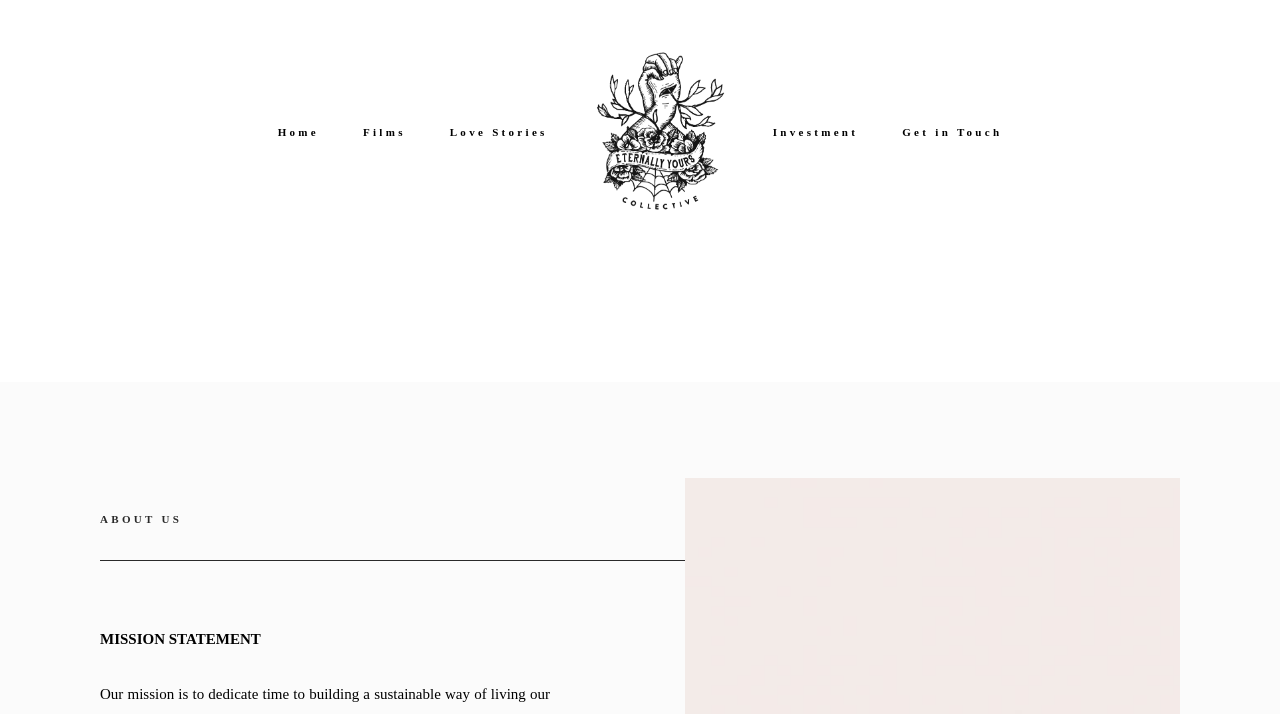What is the title of the article section?
Based on the screenshot, provide a one-word or short-phrase response.

ABOUT US